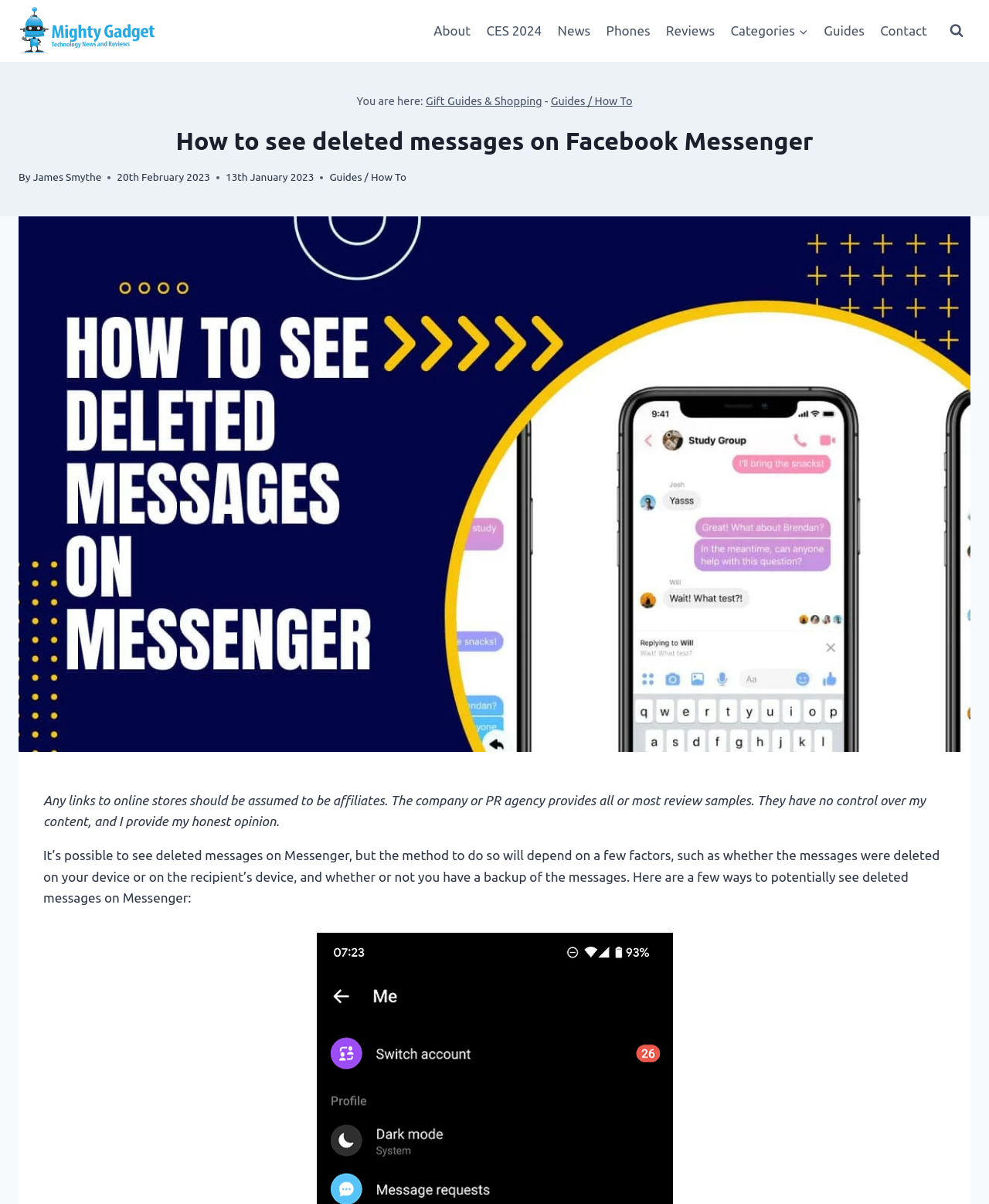Identify the bounding box coordinates of the specific part of the webpage to click to complete this instruction: "Visit the author's page".

[0.033, 0.142, 0.103, 0.152]